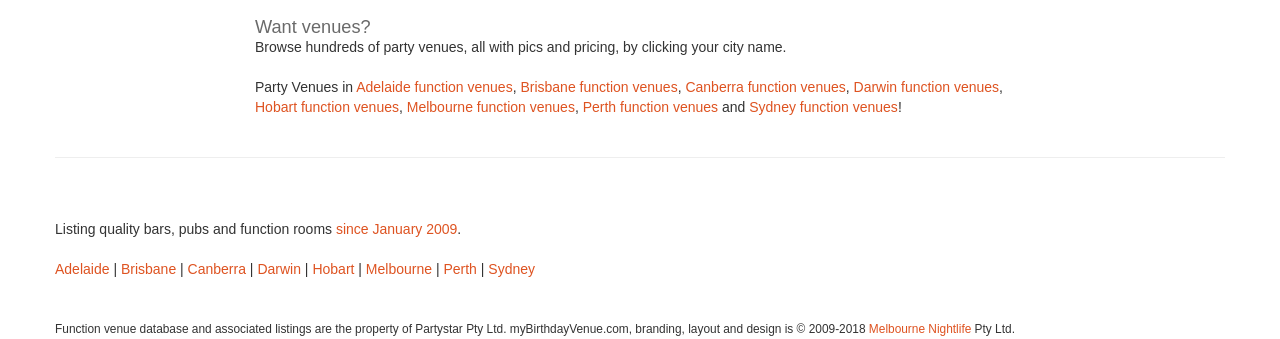Provide the bounding box coordinates for the UI element that is described as: "Book now".

None